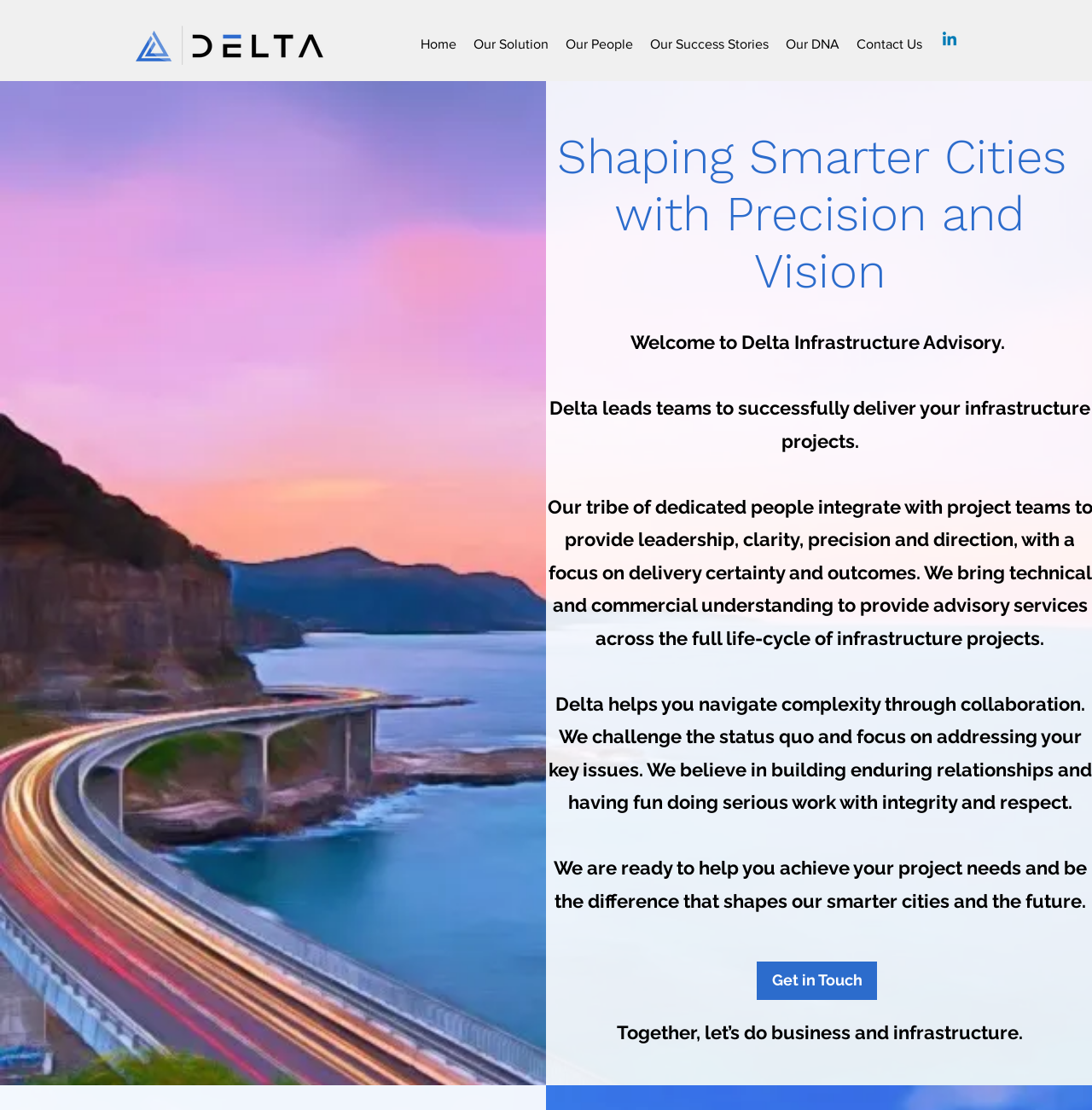Pinpoint the bounding box coordinates of the element that must be clicked to accomplish the following instruction: "Click the Delta logo". The coordinates should be in the format of four float numbers between 0 and 1, i.e., [left, top, right, bottom].

[0.122, 0.023, 0.298, 0.058]